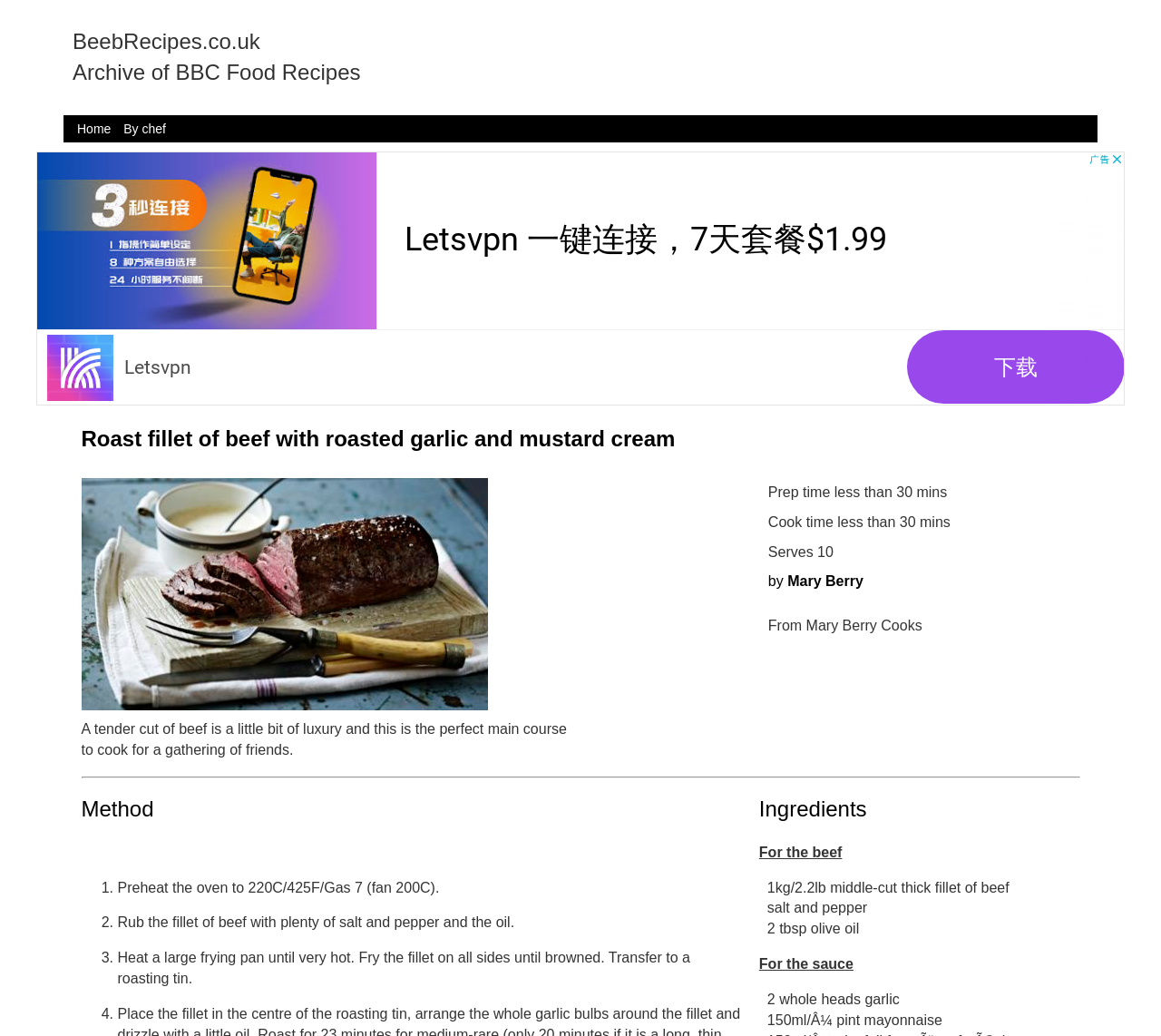Locate the bounding box of the UI element defined by this description: "by Mary Berry". The coordinates should be given as four float numbers between 0 and 1, formatted as [left, top, right, bottom].

[0.662, 0.554, 0.922, 0.586]